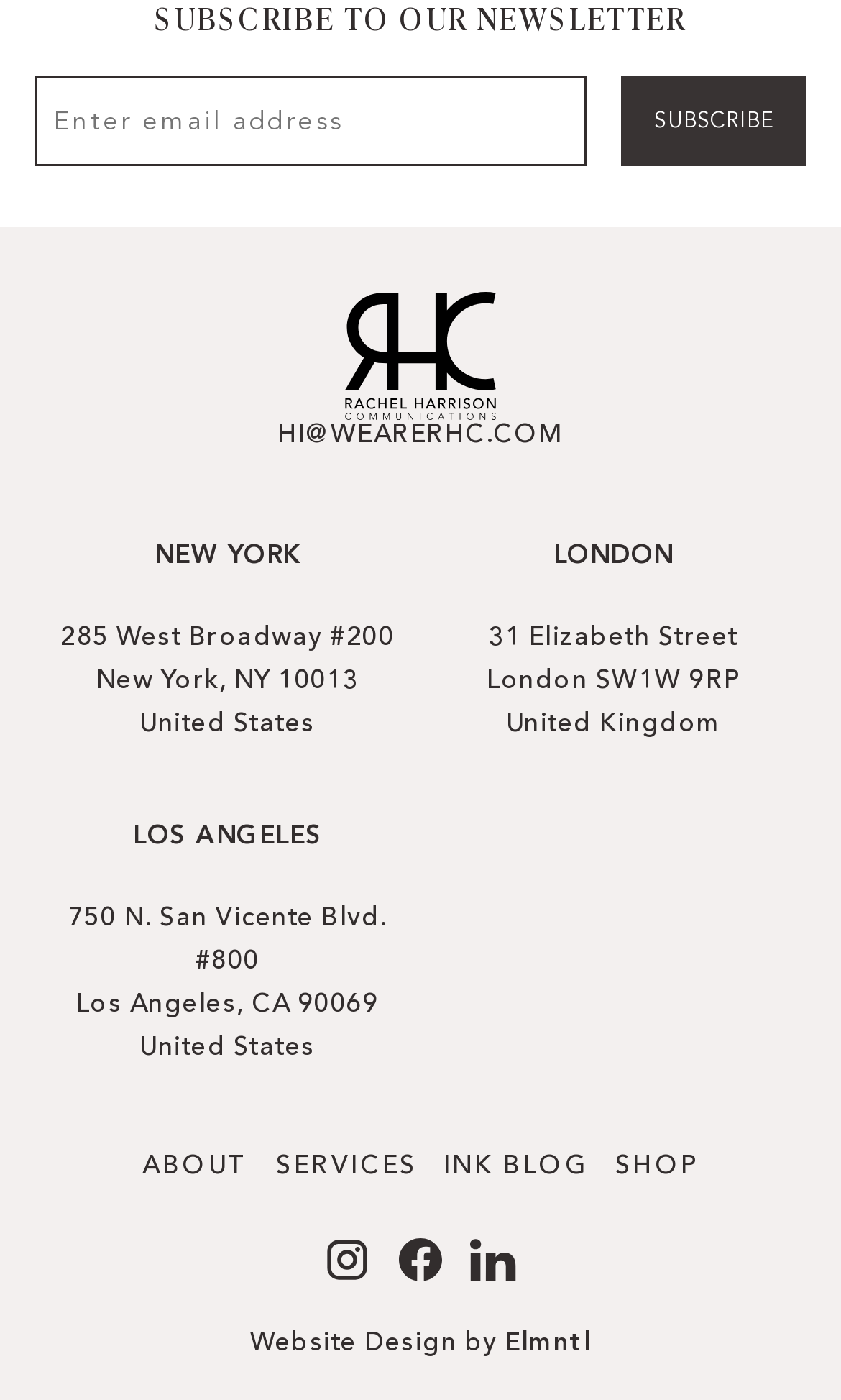Use one word or a short phrase to answer the question provided: 
How many social media links are there?

3